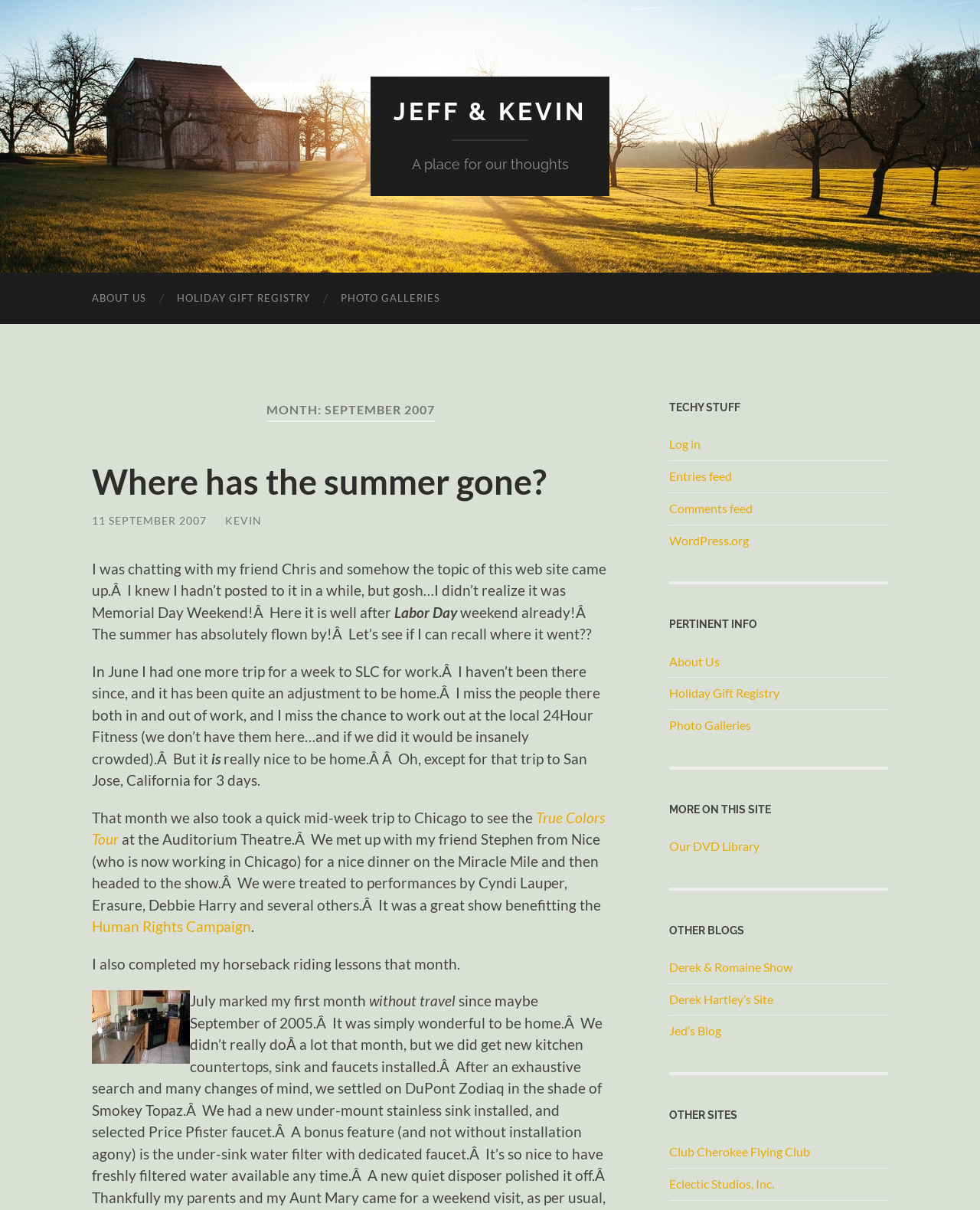Please find the bounding box coordinates of the element that needs to be clicked to perform the following instruction: "Click on ABOUT US". The bounding box coordinates should be four float numbers between 0 and 1, represented as [left, top, right, bottom].

[0.078, 0.225, 0.165, 0.268]